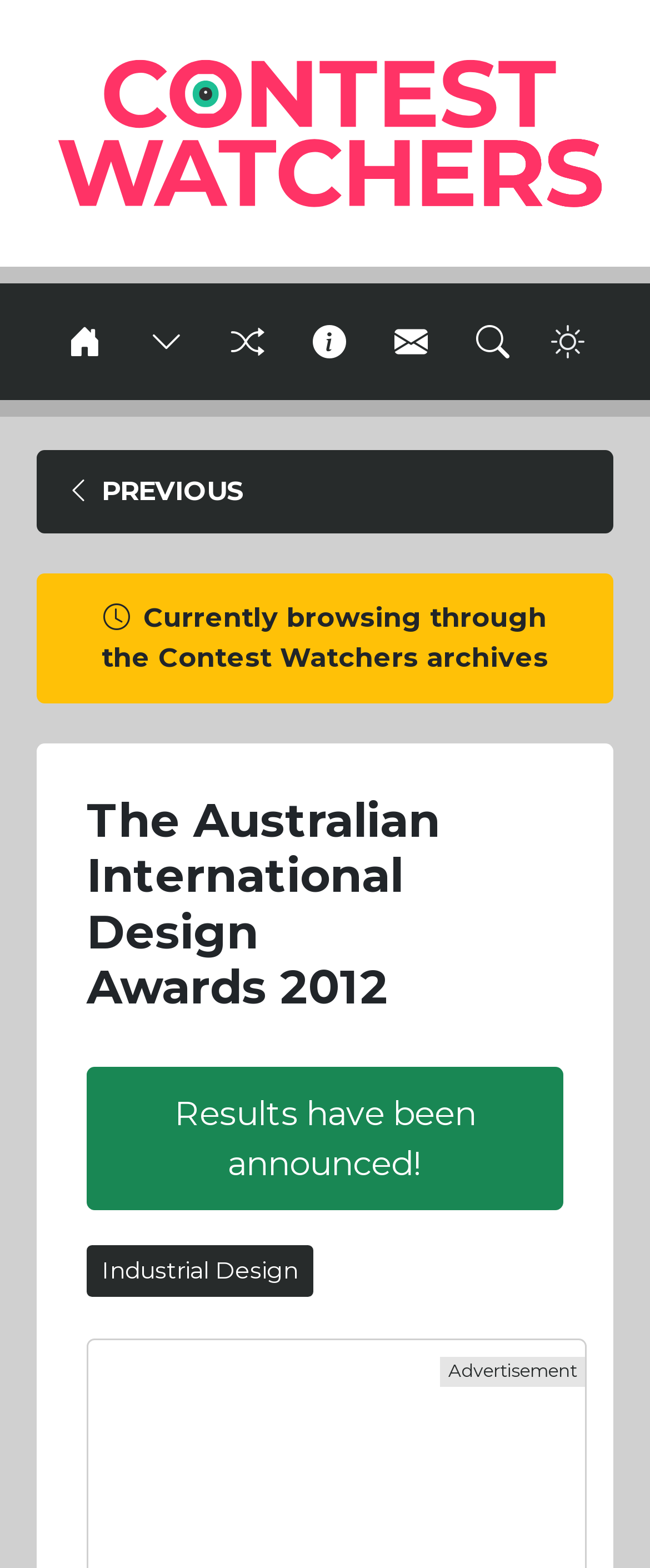Can you look at the image and give a comprehensive answer to the question:
What is the current contest status?

I found the answer by looking at the 'Contest Status' section, which is a heading element, and then I saw the link 'Results have been announced!' right below it, indicating the current status of the contest.